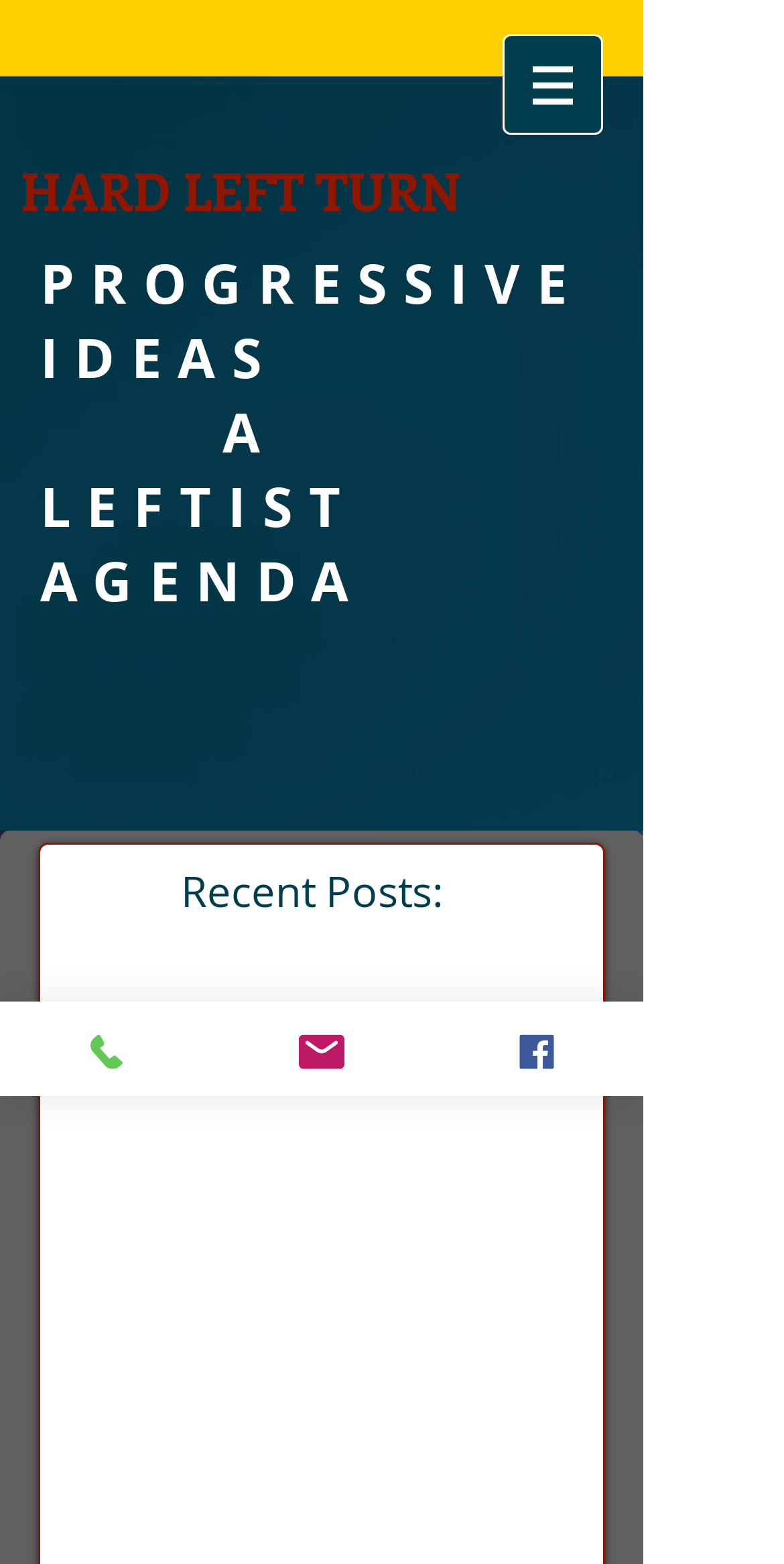Please answer the following question as detailed as possible based on the image: 
What is the second heading on the page?

By comparing the y1 and y2 coordinates of the elements, I determined that the second heading on the page is 'PROGRESSIVE IDEAS', which is located below the first heading 'HARD LEFT TURN'.